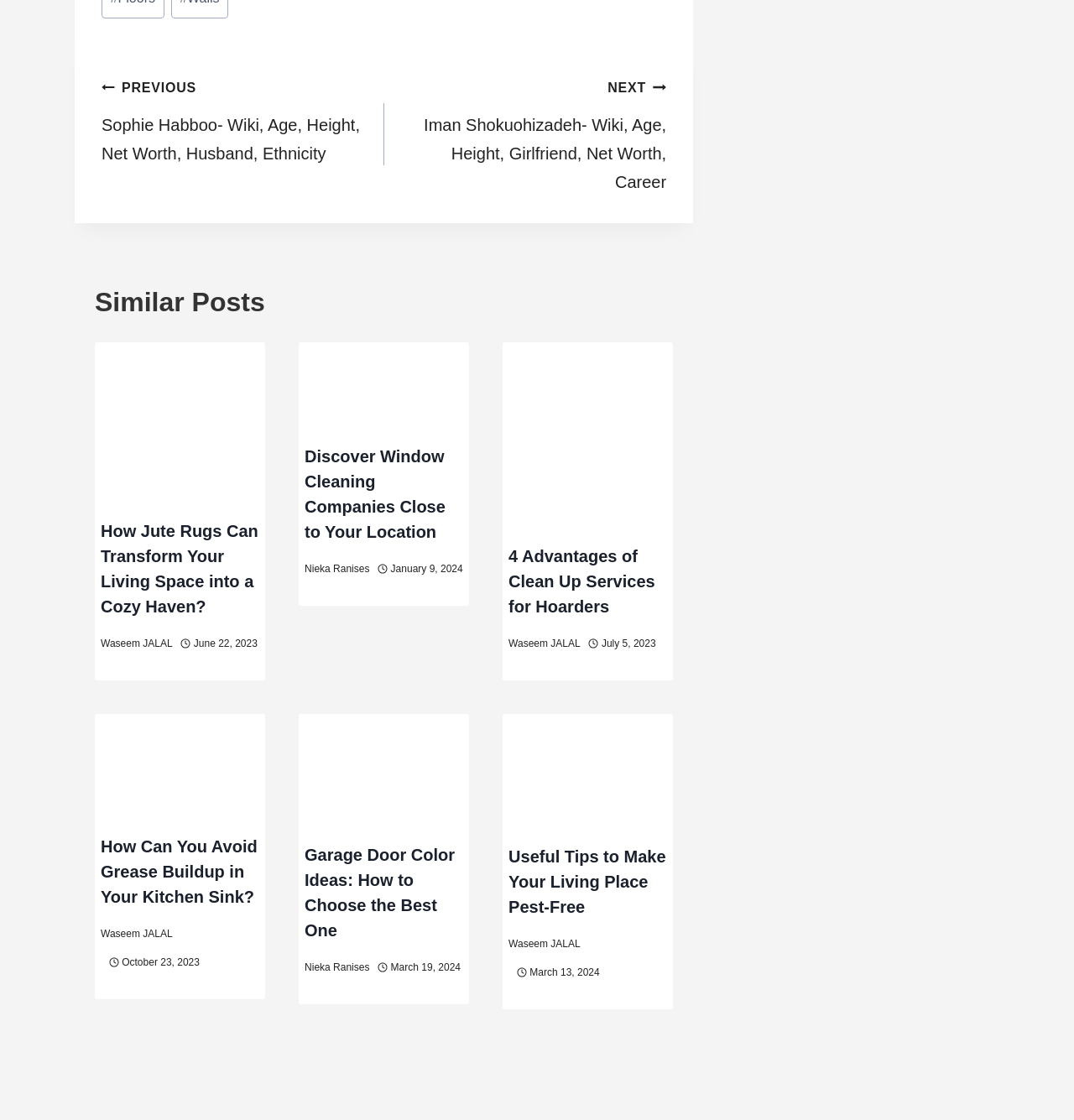Respond with a single word or phrase to the following question:
What is the date of the third article?

July 5, 2023